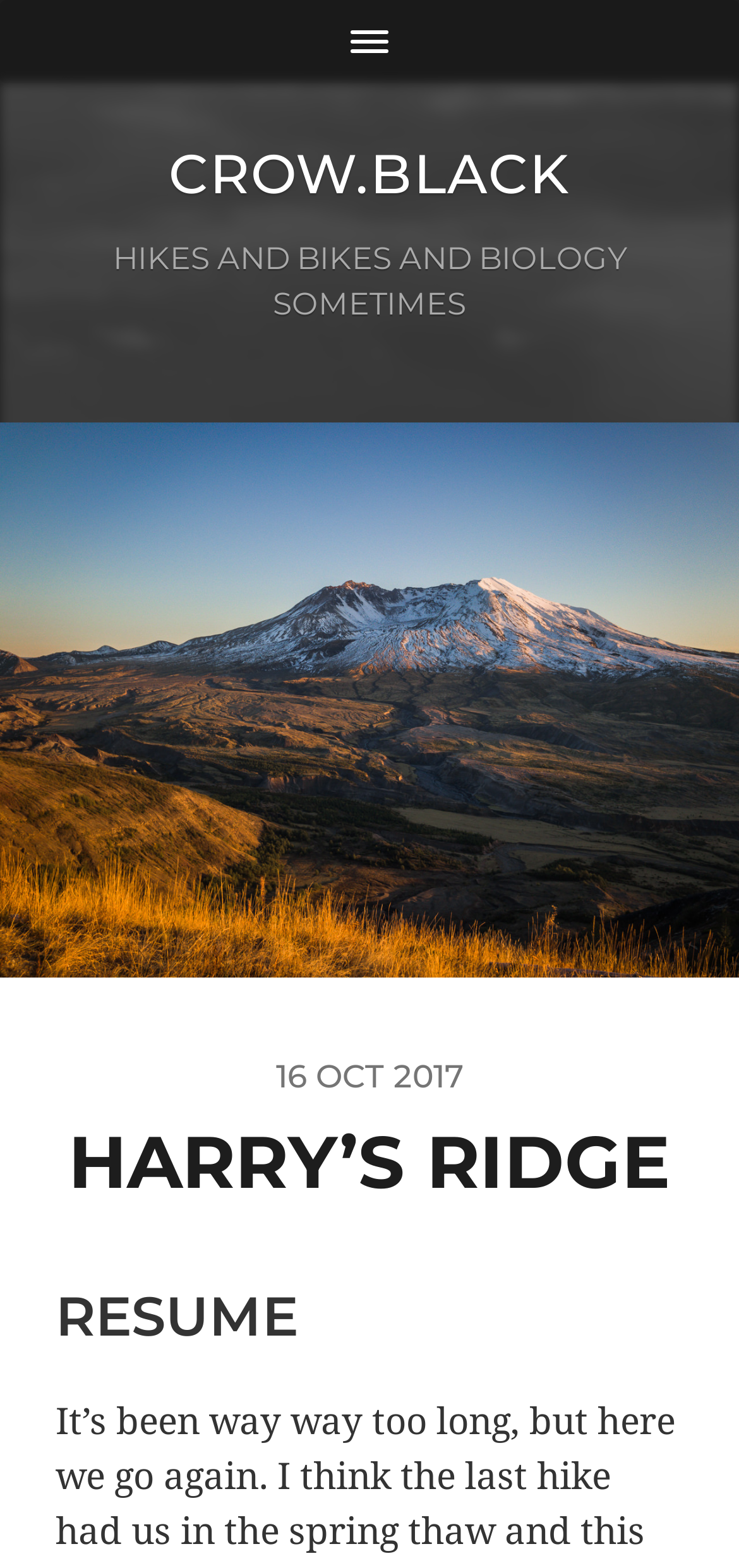What is the name of the hike?
Examine the image closely and answer the question with as much detail as possible.

I found the name of the hike by looking at the heading element 'HARRY’S RIDGE' which is located below the image on the webpage.